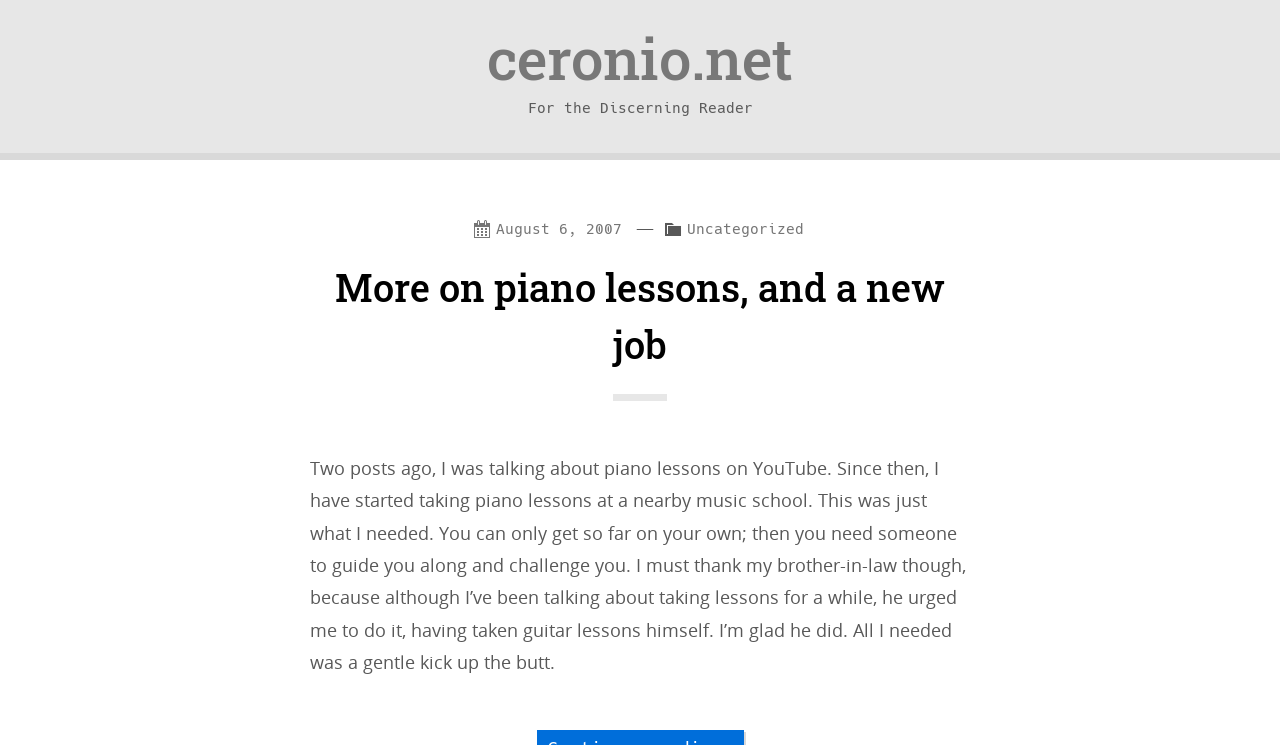Determine the bounding box coordinates (top-left x, top-left y, bottom-right x, bottom-right y) of the UI element described in the following text: August 6, 2007

[0.369, 0.288, 0.493, 0.32]